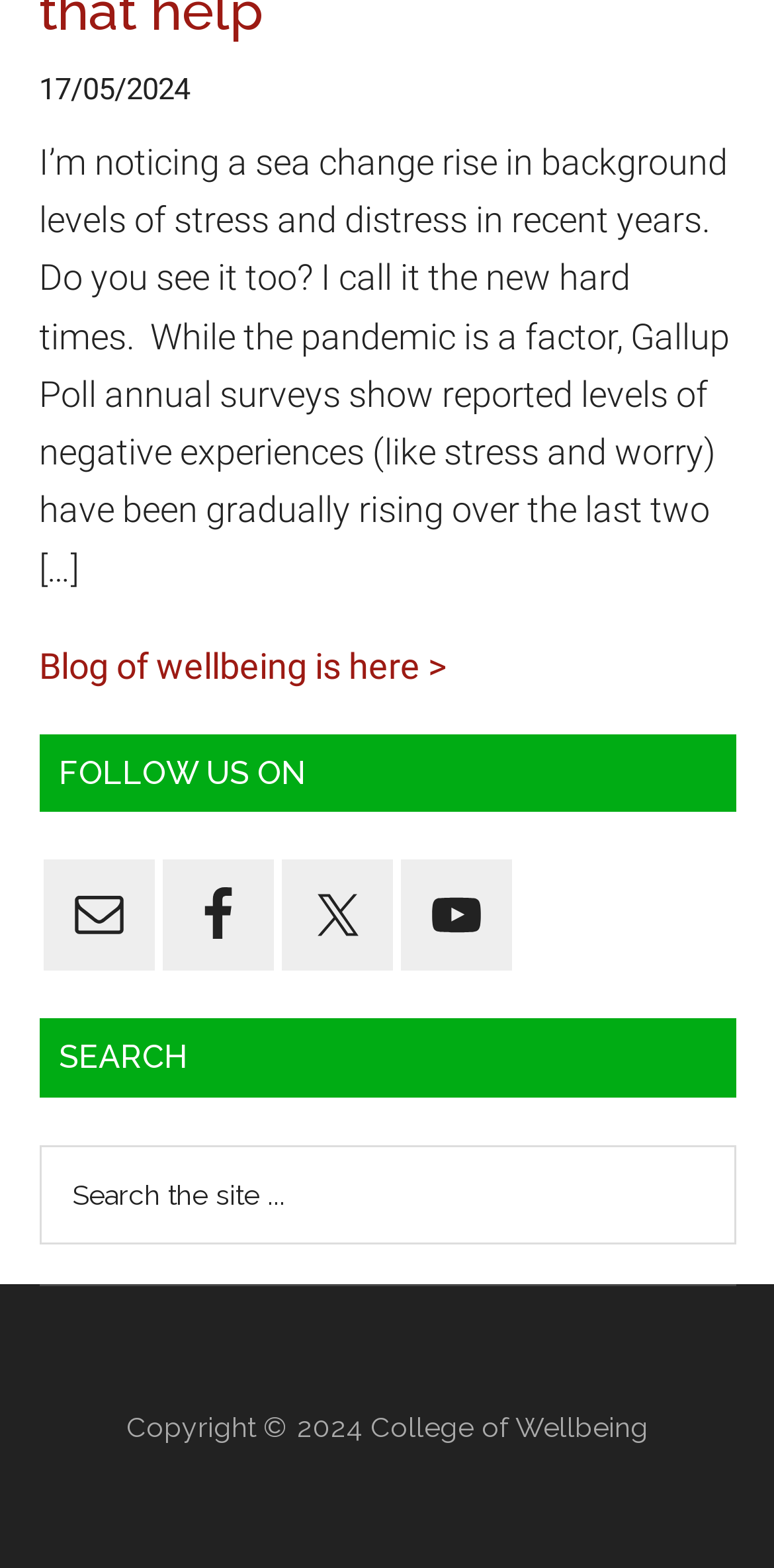How can one follow the blog?
Look at the image and respond to the question as thoroughly as possible.

The webpage provides links to follow the blog on various social media platforms, including email, Facebook, Twitter, and YouTube. These links are located below the 'FOLLOW US ON' heading.